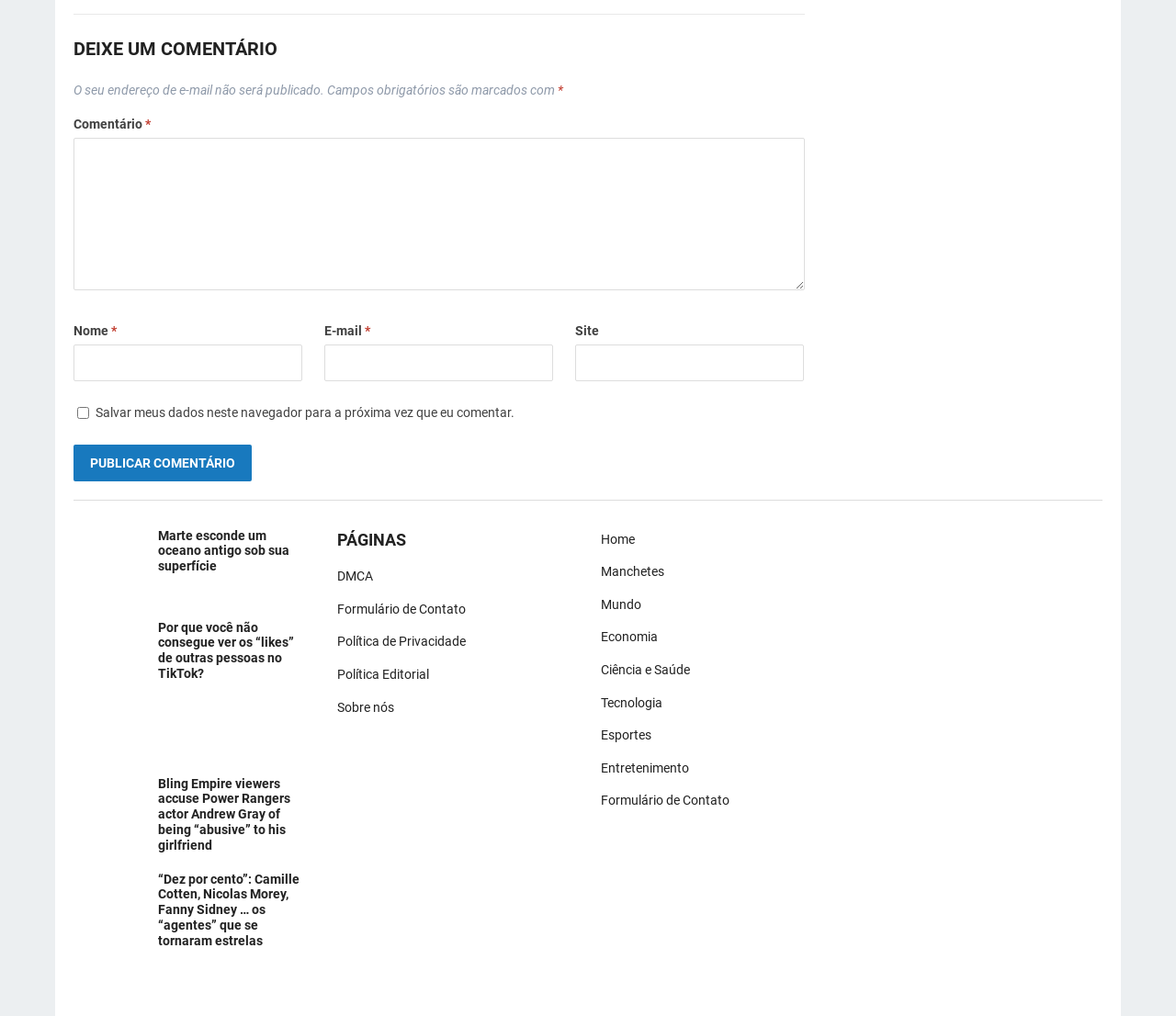Calculate the bounding box coordinates for the UI element based on the following description: "parent_node: Nome * name="author"". Ensure the coordinates are four float numbers between 0 and 1, i.e., [left, top, right, bottom].

[0.062, 0.339, 0.257, 0.375]